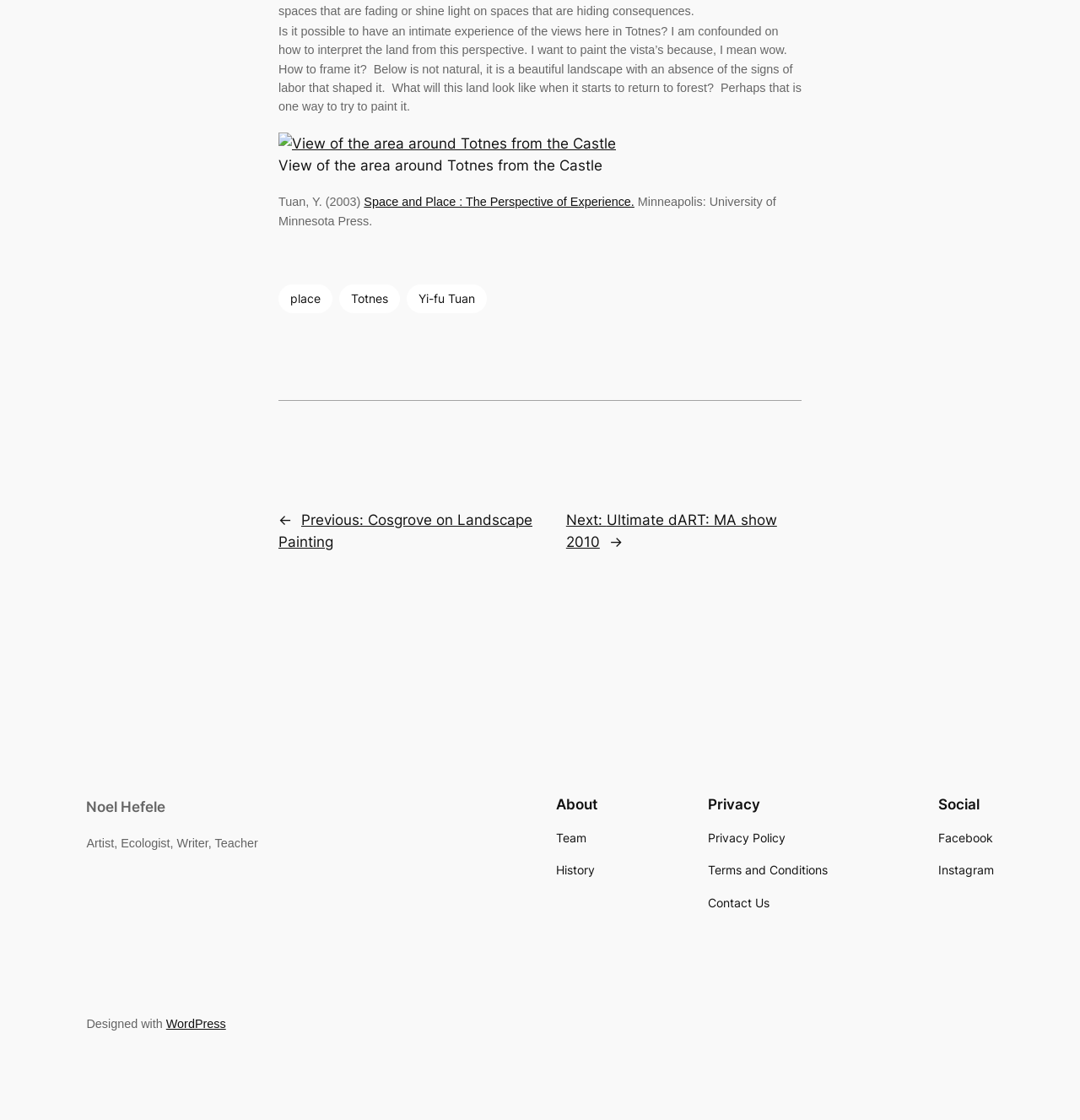Find the bounding box coordinates of the clickable area that will achieve the following instruction: "Visit the Facebook page".

[0.868, 0.74, 0.919, 0.757]